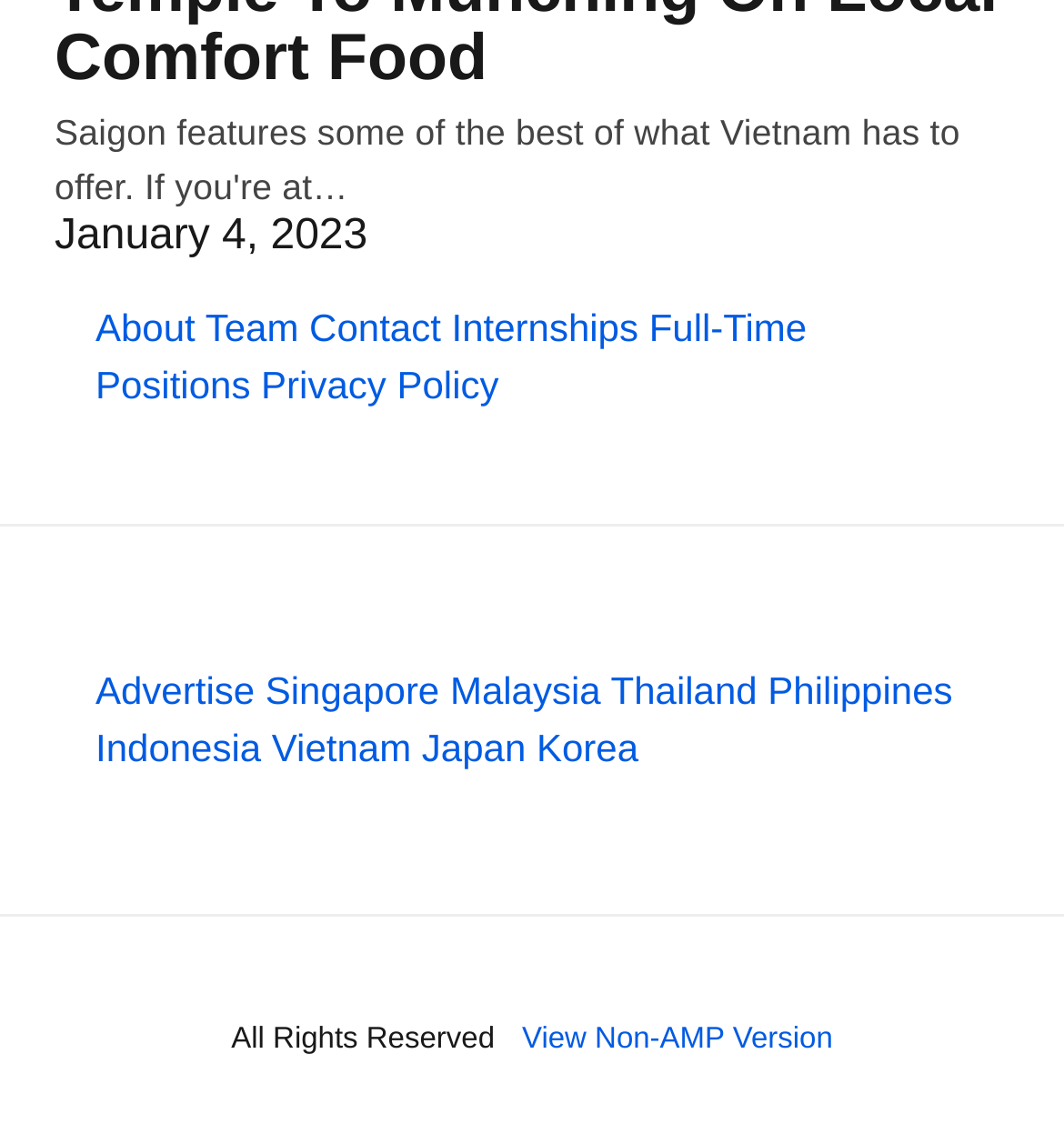What alternative version of the website is available?
Please use the image to provide a one-word or short phrase answer.

Non-AMP Version